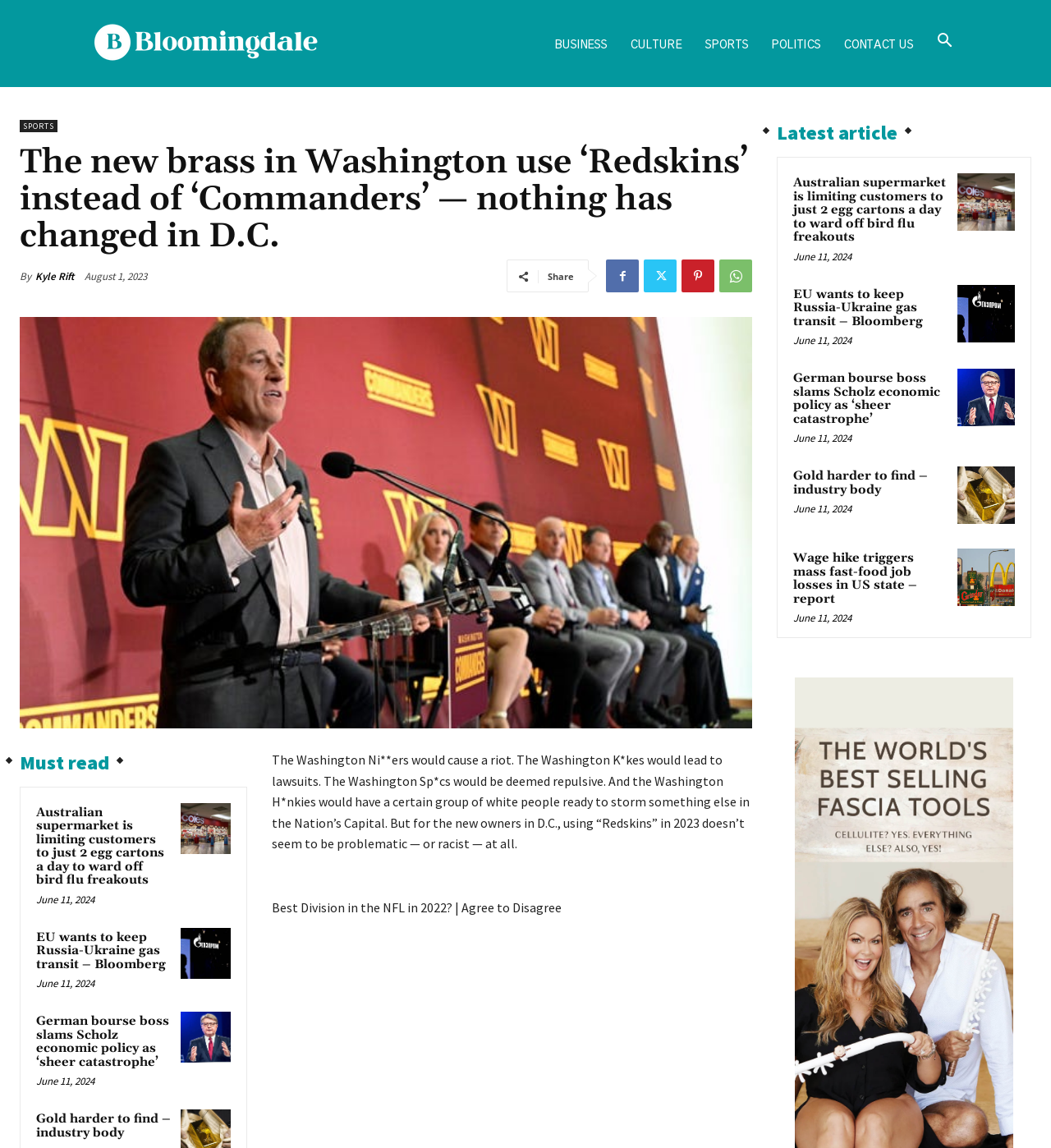How many egg cartons can customers buy per day in an Australian supermarket?
Based on the image, provide your answer in one word or phrase.

2